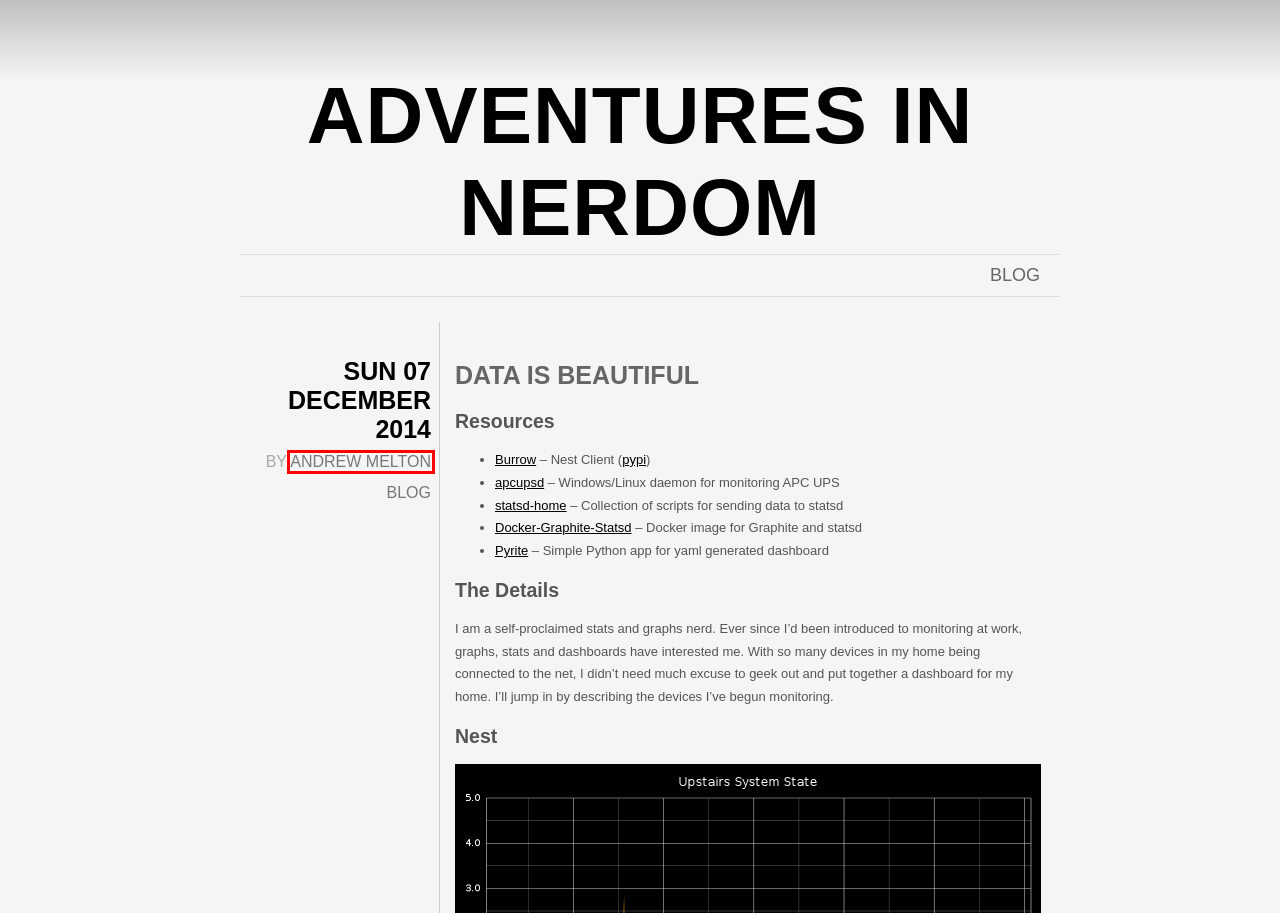Examine the screenshot of a webpage with a red bounding box around a UI element. Select the most accurate webpage description that corresponds to the new page after clicking the highlighted element. Here are the choices:
A. Adventures in Nerdom — Articles tagged Nest
B. Adventures in Nerdom — Articles in Category Blog
C. Adventures in Nerdom — Data is Beautiful
D. Adventures in Nerdom — Articles tagged Graphite
E. Adventures in Nerdom — Articles tagged Monitoring
F. Adventures in Nerdom — Articles by Andrew Melton
G. Apcupsd UPS control software download | SourceForge.net
H. burrow · PyPI

F